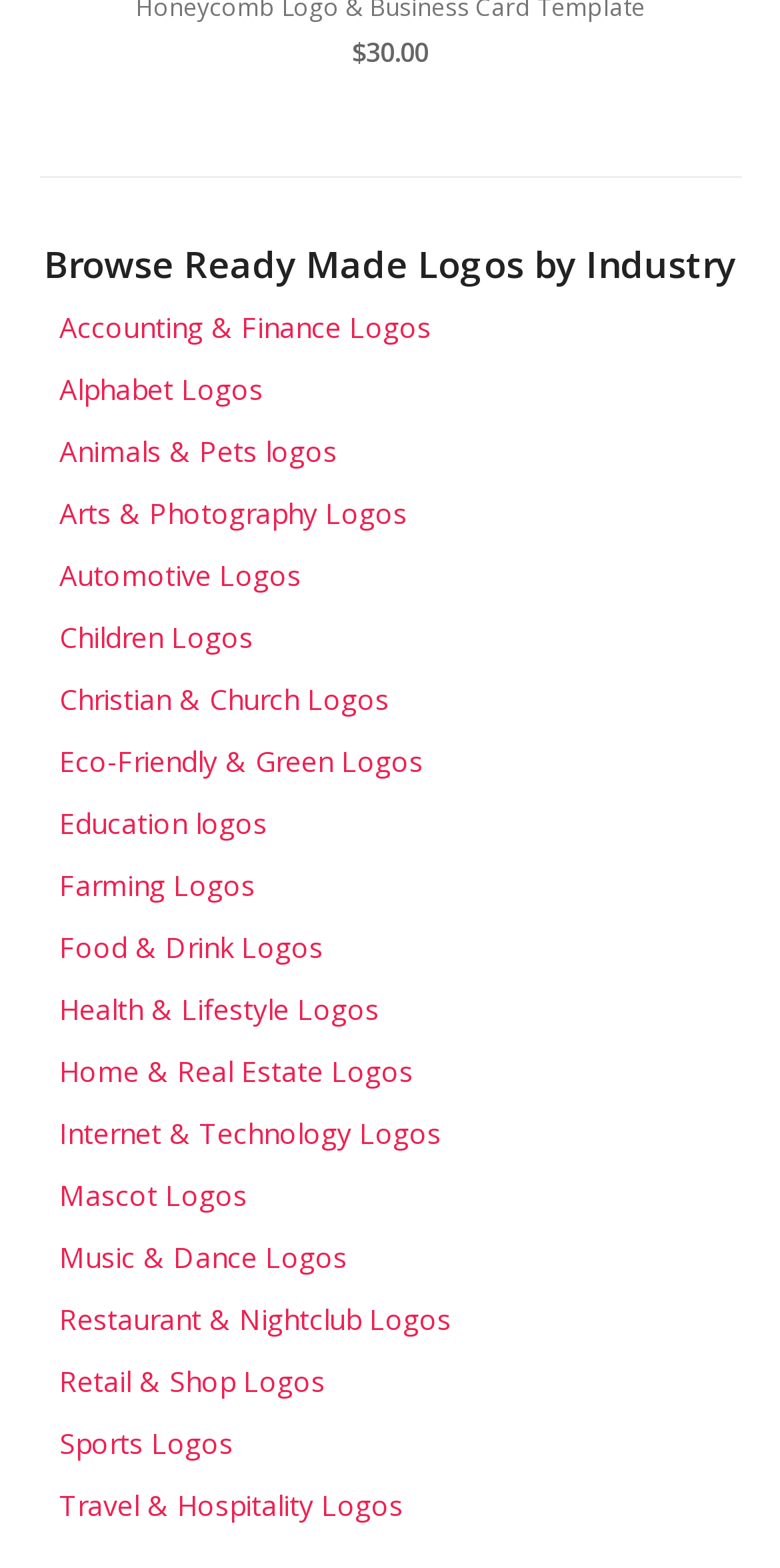Using the webpage screenshot, find the UI element described by The Key. Provide the bounding box coordinates in the format (top-left x, top-left y, bottom-right x, bottom-right y), ensuring all values are floating point numbers between 0 and 1.

None